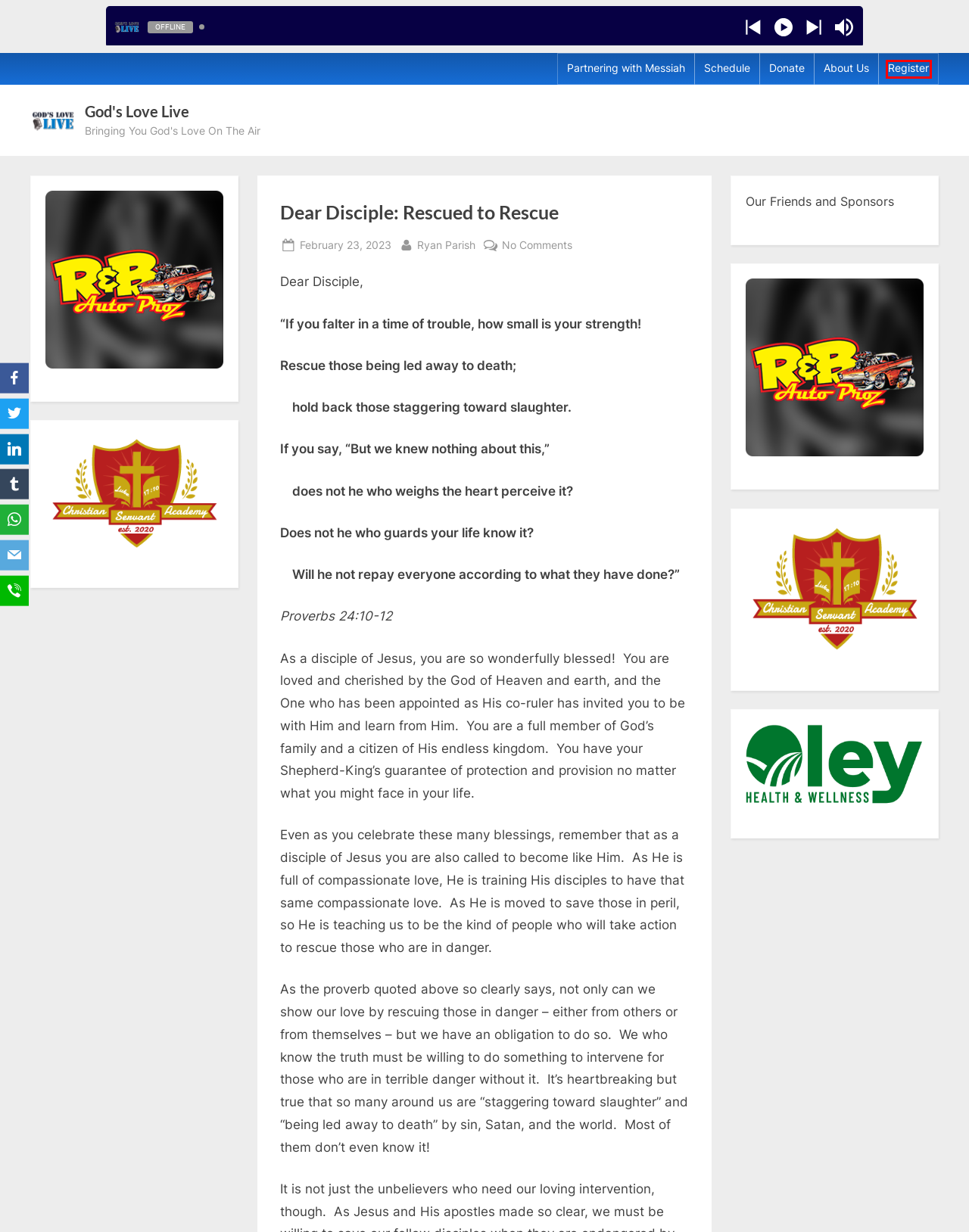View the screenshot of the webpage containing a red bounding box around a UI element. Select the most fitting webpage description for the new page shown after the element in the red bounding box is clicked. Here are the candidates:
A. Schedule - God's Love Live
B. Dear Disciple: Overflowing - God's Love Live
C. About Us - God's Love Live
D. Dear Disciple - God's Love Live
E. Partnering with Messiah - God's Love Live
F. Dear Disciple: Courage to Go - God's Love Live
G. Ryan Parish | God's Love Live
H. Register - God's Love Live

H